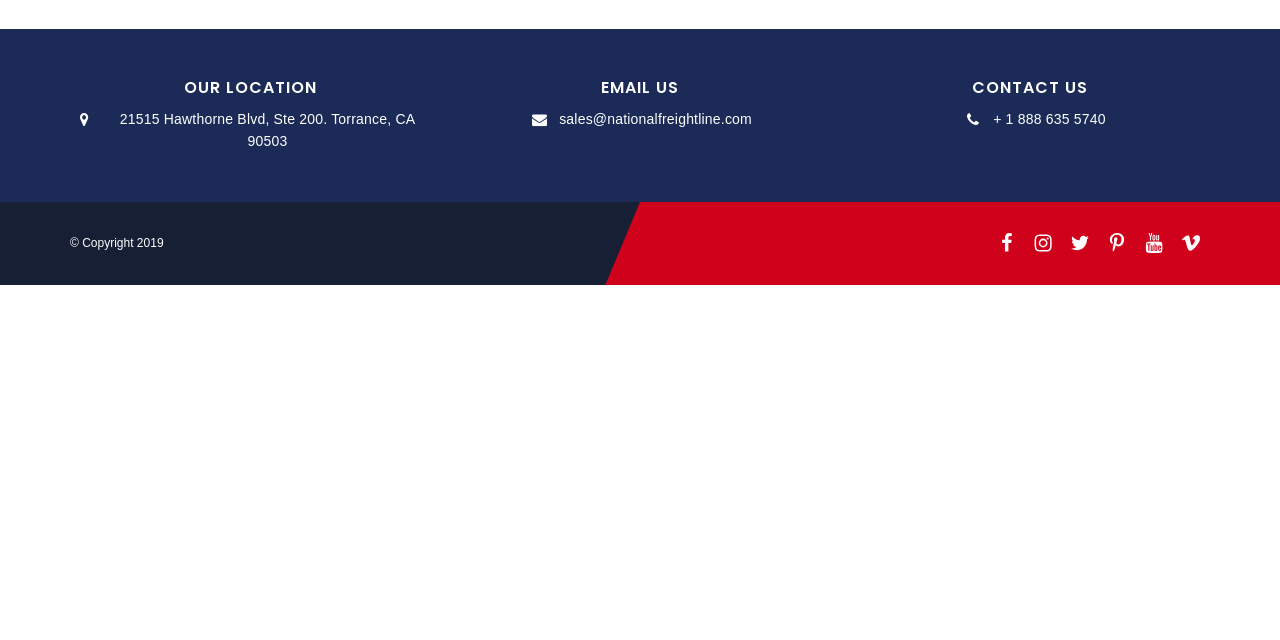Identify the bounding box coordinates for the UI element described as follows: facebook. Use the format (top-left x, top-left y, bottom-right x, bottom-right y) and ensure all values are floating point numbers between 0 and 1.

[0.775, 0.355, 0.797, 0.399]